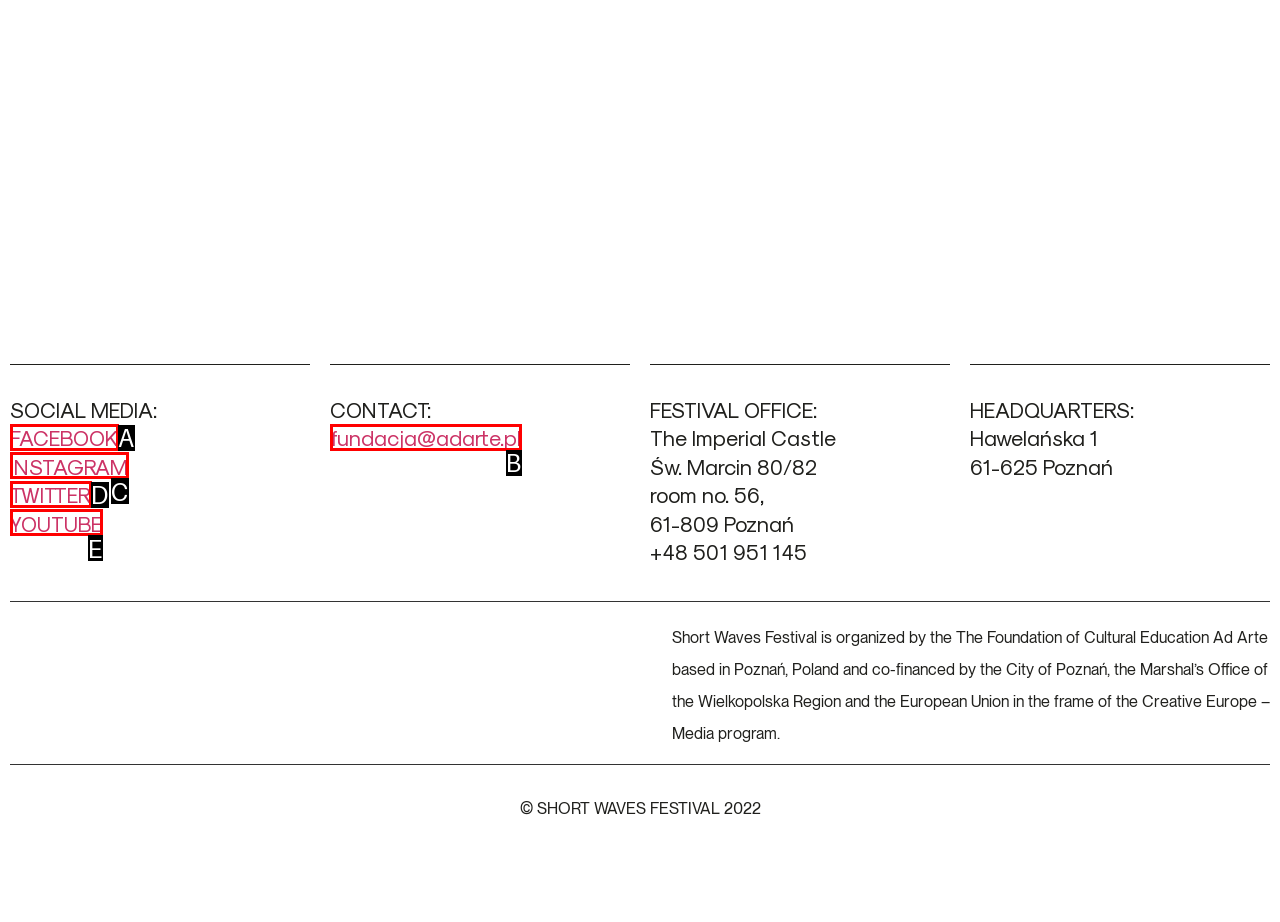Determine which HTML element fits the description: FACEBOOK. Answer with the letter corresponding to the correct choice.

A